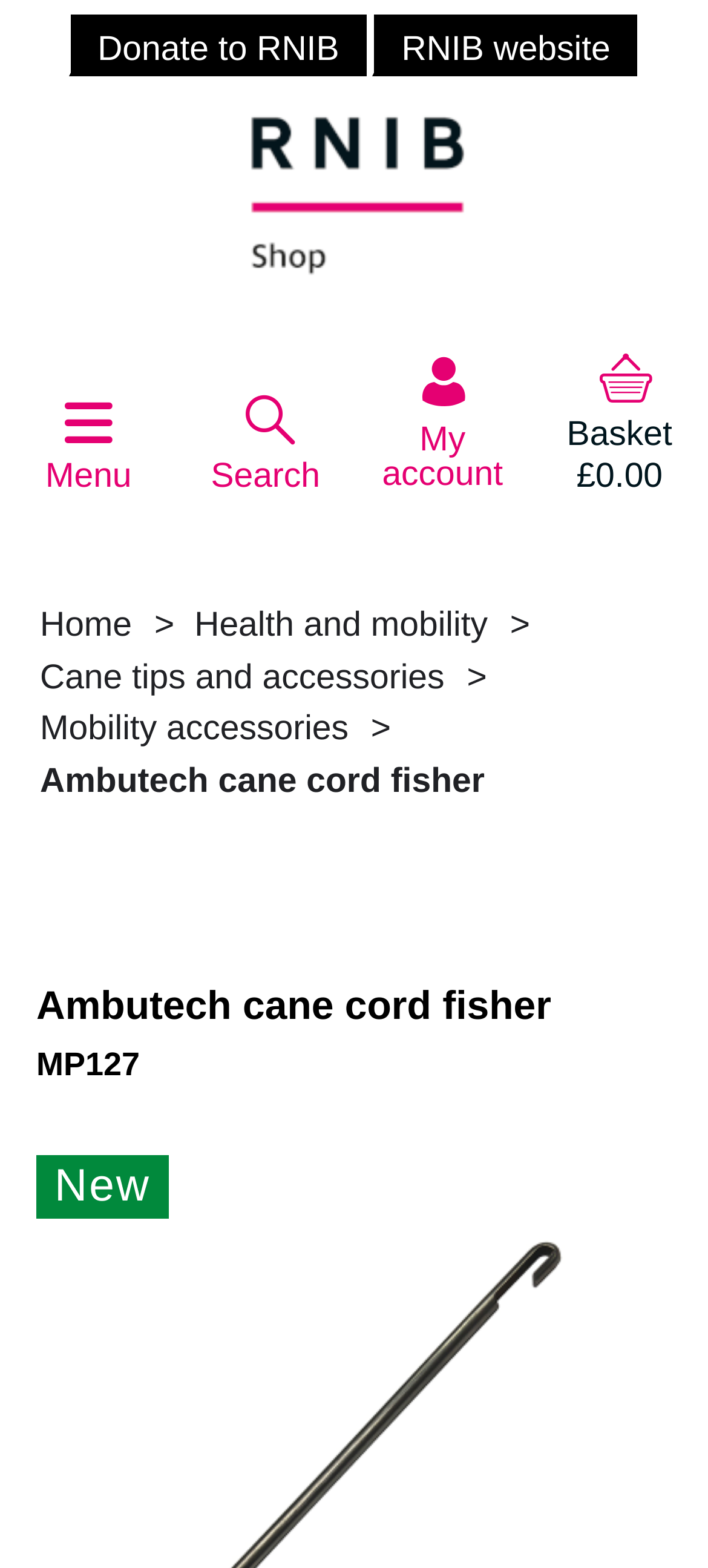Extract the bounding box coordinates for the HTML element that matches this description: "Health and mobility". The coordinates should be four float numbers between 0 and 1, i.e., [left, top, right, bottom].

[0.269, 0.387, 0.694, 0.413]